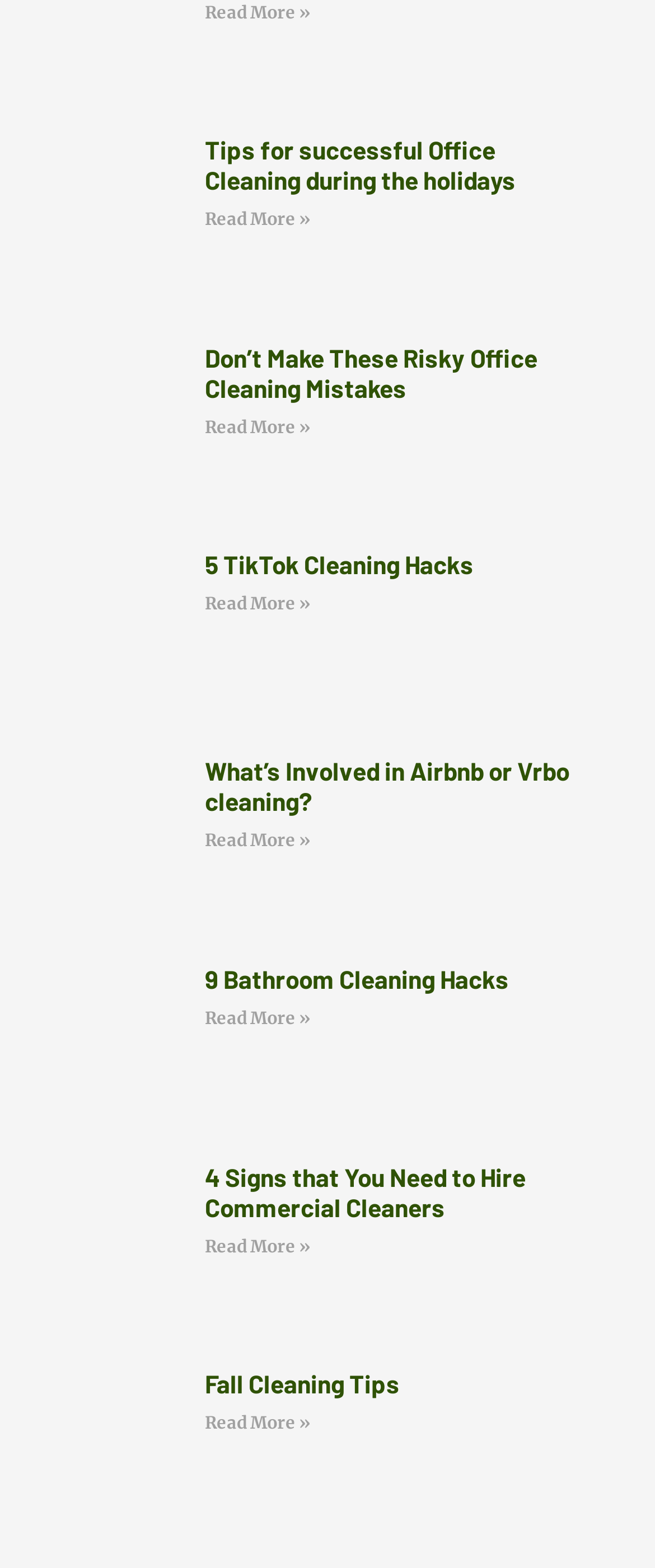Identify the bounding box coordinates of the clickable region to carry out the given instruction: "View article about Cleaning Office".

[0.103, 0.086, 0.262, 0.197]